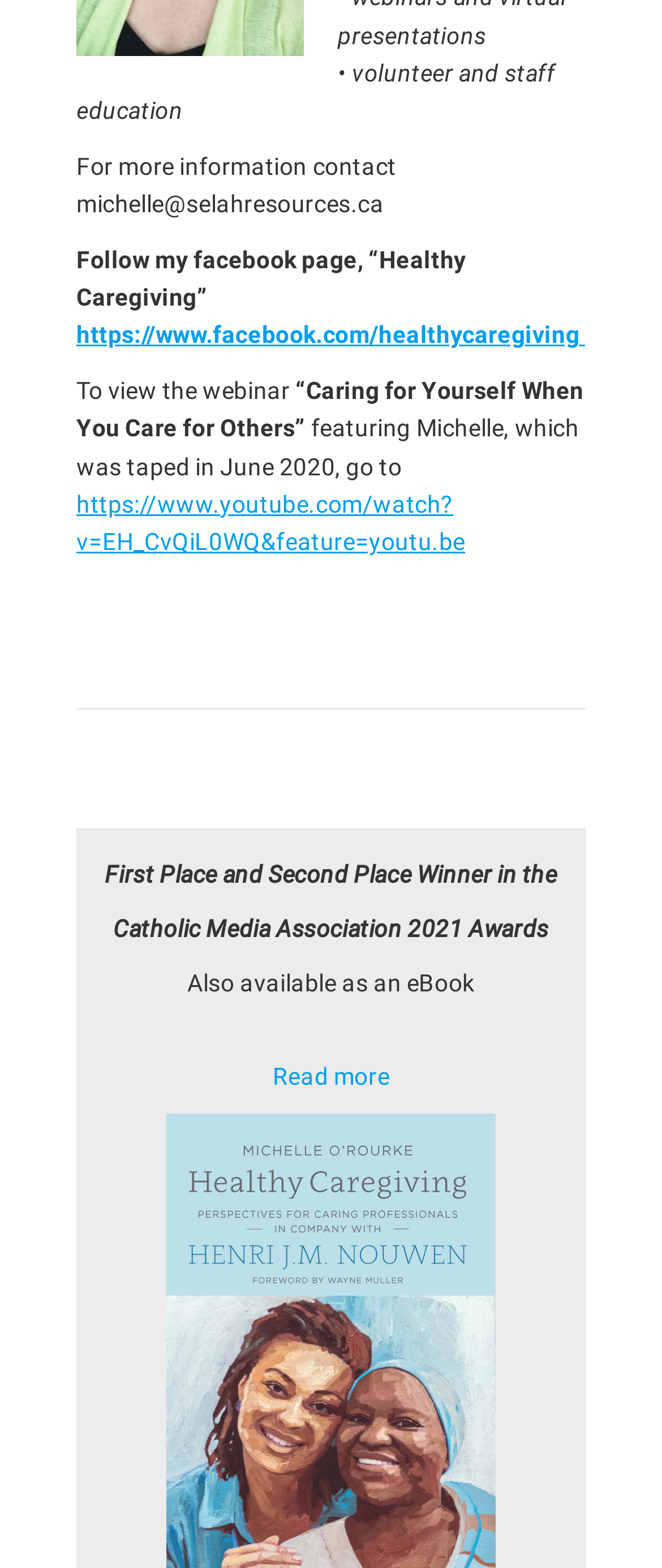Identify the bounding box for the UI element described as: "Read more". The coordinates should be four float numbers between 0 and 1, i.e., [left, top, right, bottom].

[0.412, 0.678, 0.588, 0.695]